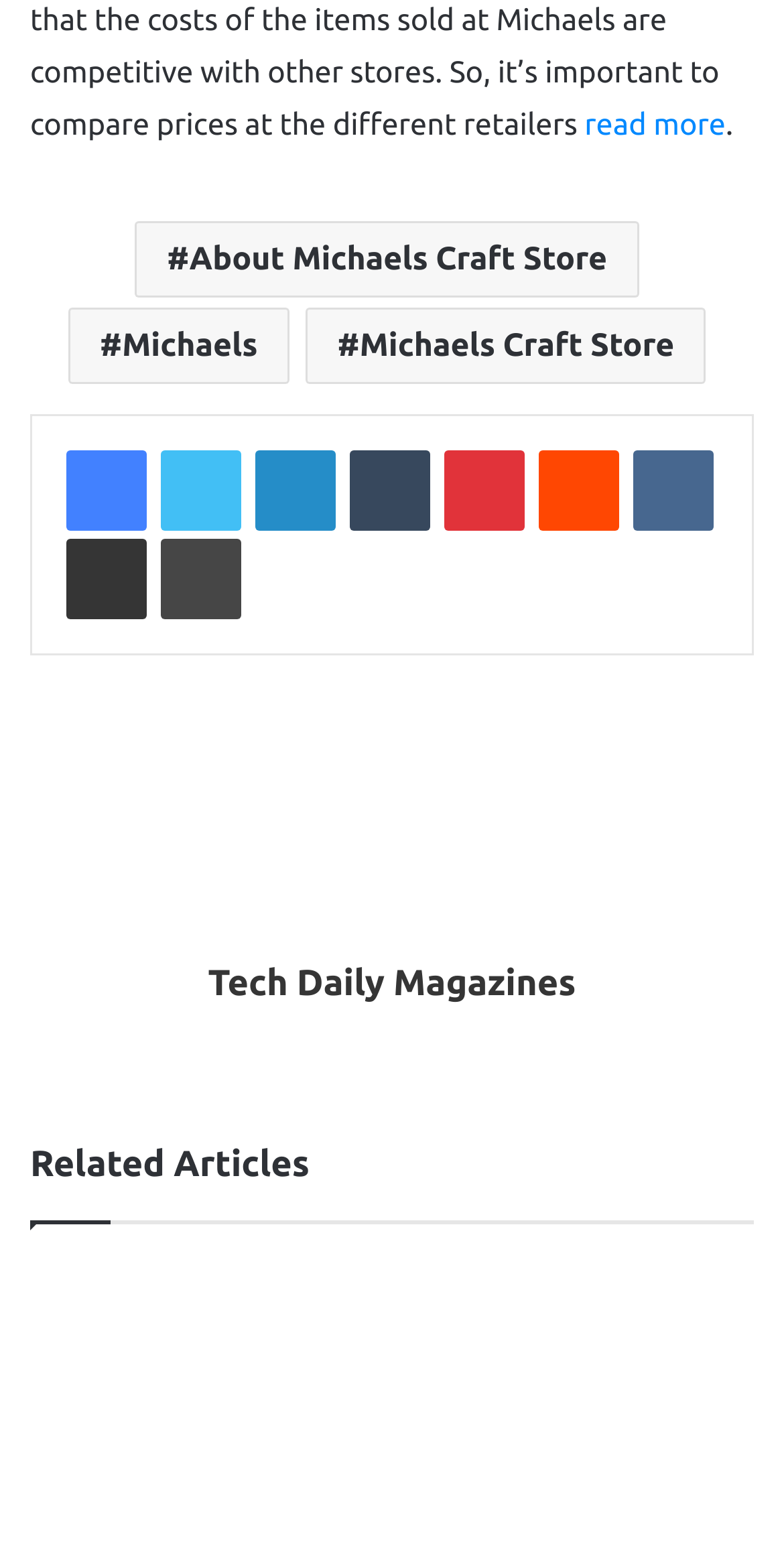Find the bounding box coordinates of the element to click in order to complete the given instruction: "go to Website."

[0.469, 0.666, 0.531, 0.697]